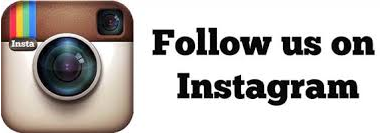Generate an in-depth description of the image.

The image features the Instagram logo for Heads Up Racing, inviting viewers to connect with them on the platform. This logo is a visual representation of their social media presence, emphasizing the importance of community engagement and communication in the automotive repair industry. Accompanying the logo is the text "Follow us on Instagram," encouraging visitors to stay updated on the latest services, projects, and events from this Michigan-based automotive shop. With a focus on general repairs and racing engine installations, Heads Up Racing leverages Instagram to showcase their expertise and connect with car enthusiasts.